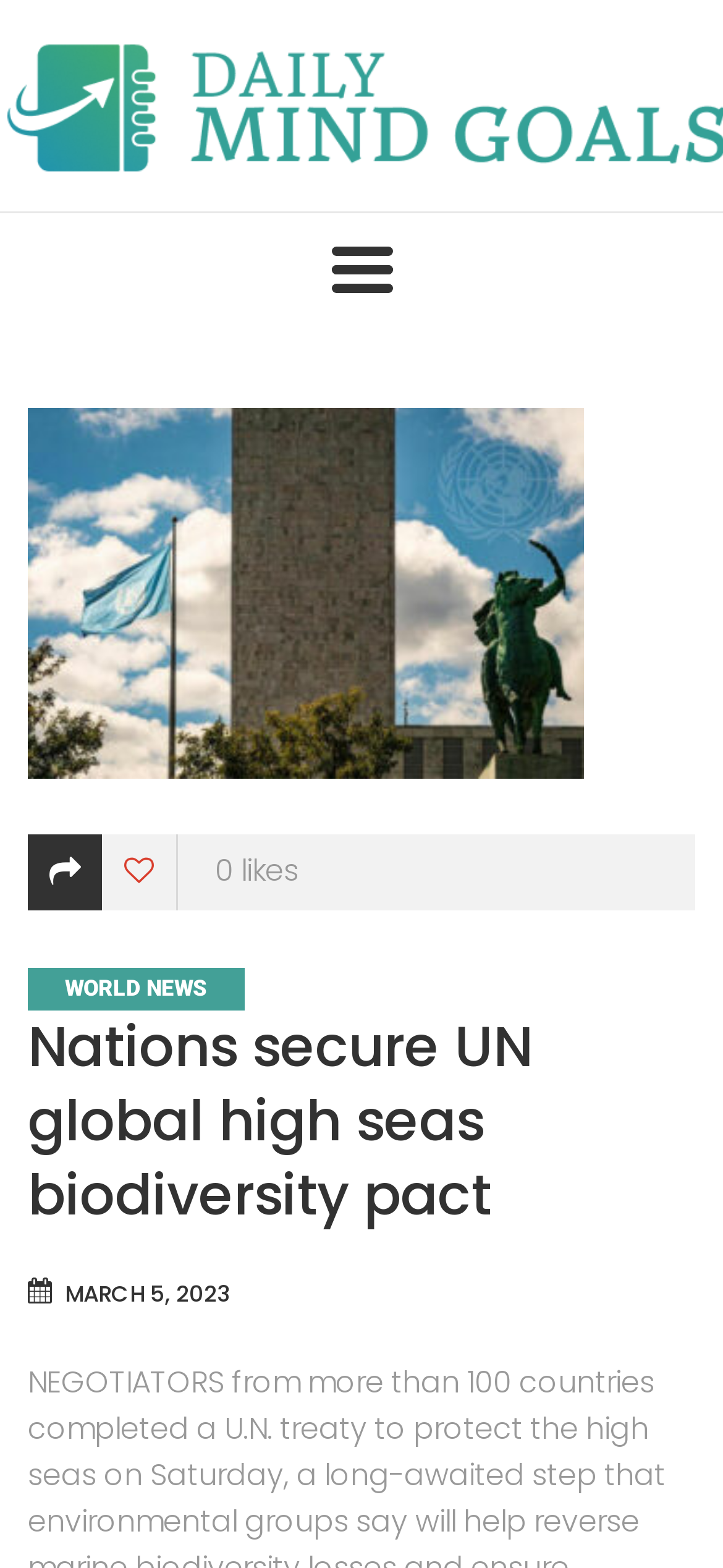Please determine the bounding box coordinates for the UI element described here. Use the format (top-left x, top-left y, bottom-right x, bottom-right y) with values bounded between 0 and 1: News

None